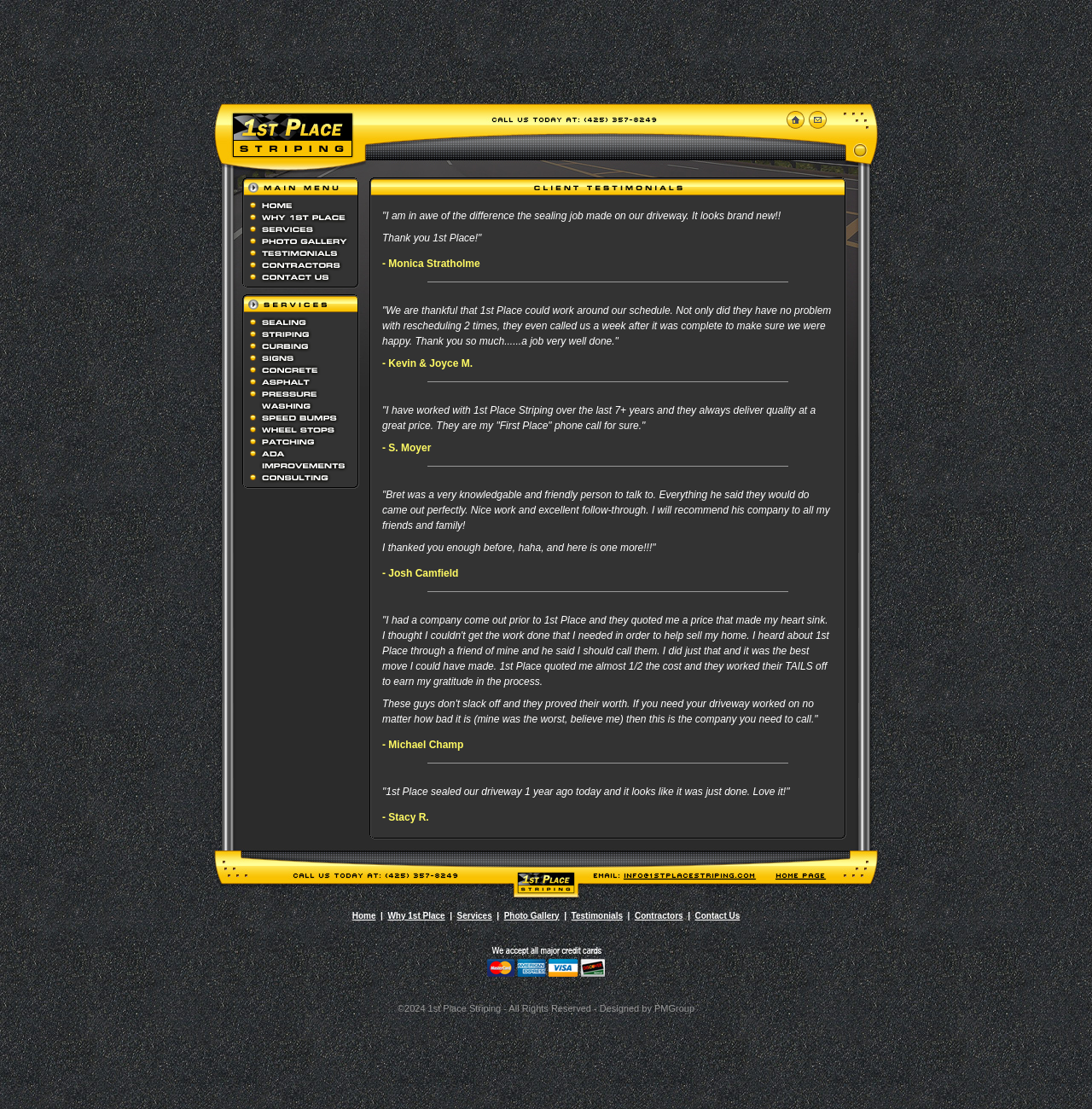How many navigation menu items are there?
Using the visual information, respond with a single word or phrase.

8